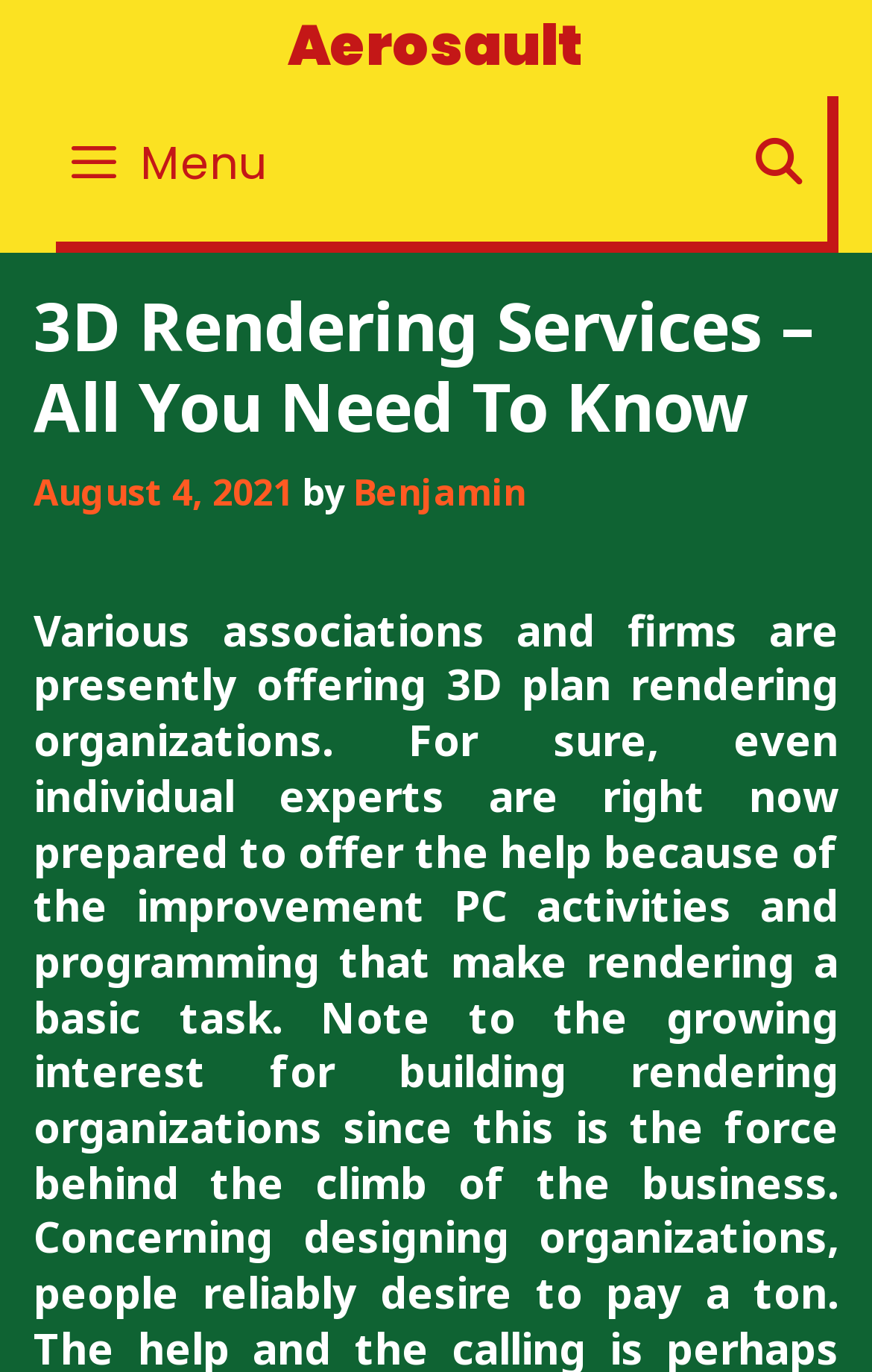Extract the primary headline from the webpage and present its text.

3D Rendering Services – All You Need To Know